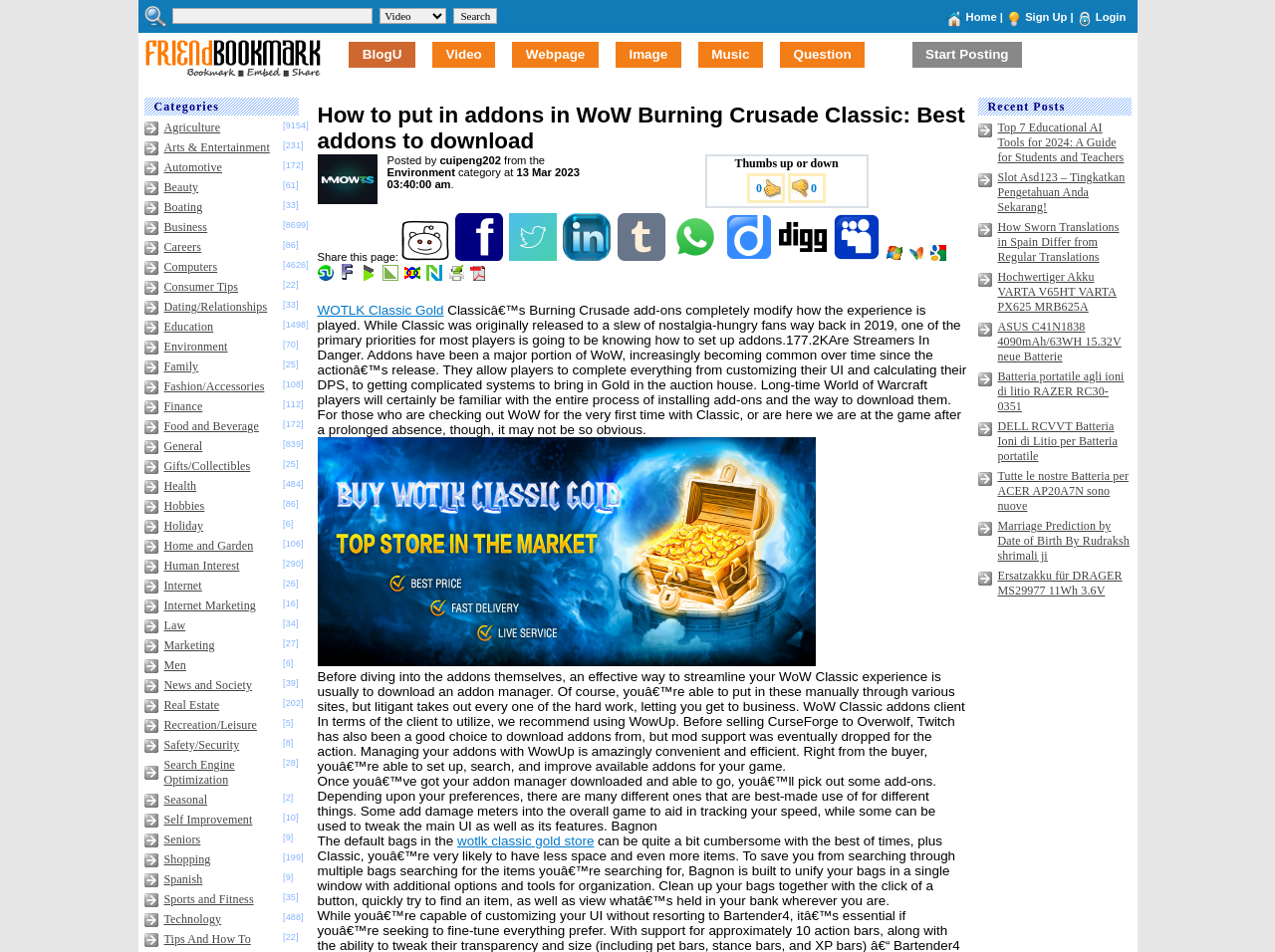Please identify the coordinates of the bounding box for the clickable region that will accomplish this instruction: "Share this page on Reddit".

[0.315, 0.264, 0.355, 0.276]